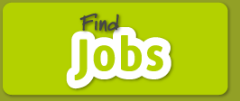What is the font color of the word 'Find'?
Please provide a comprehensive answer based on the information in the image.

The caption states that the word 'Find' is in a slimmer, more understated black typeface, which implies that the font color of 'Find' is black.